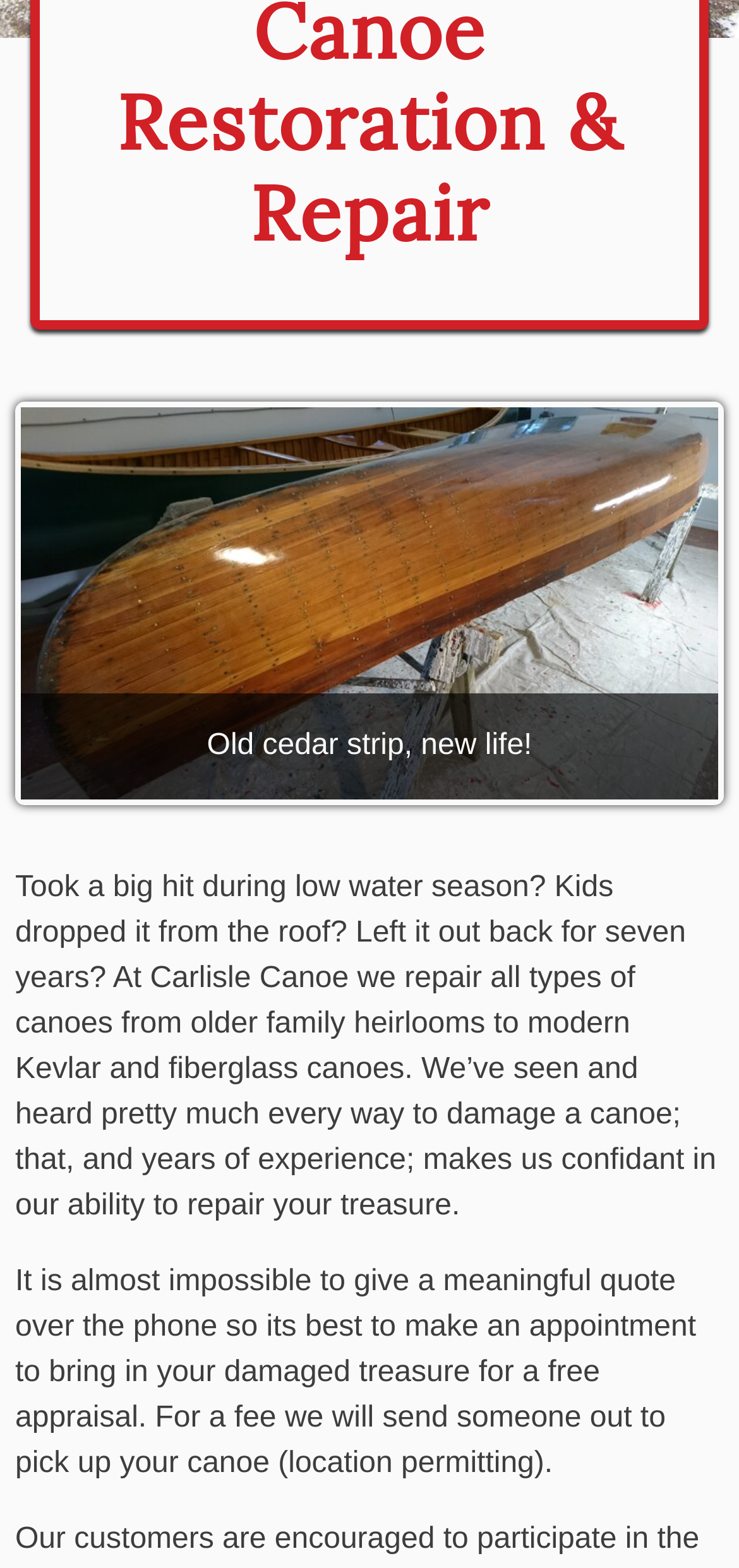Bounding box coordinates should be provided in the format (top-left x, top-left y, bottom-right x, bottom-right y) with all values between 0 and 1. Identify the bounding box for this UI element: Contact

[0.0, 0.023, 0.769, 0.081]